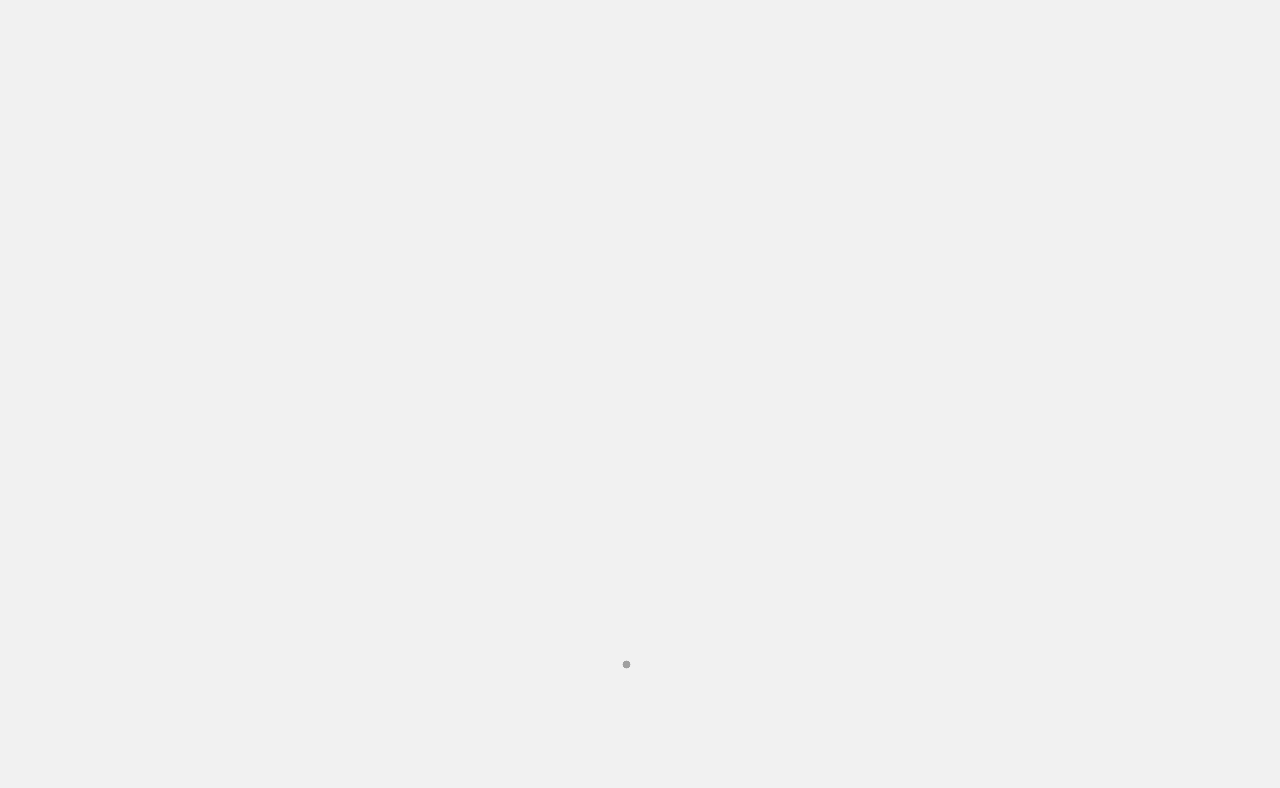What is the topic of the fourth recent post?
Give a thorough and detailed response to the question.

By looking at the links under the 'Recent Posts' heading, I found that the fourth recent post is about 'Which dating site is best for Black women?'.